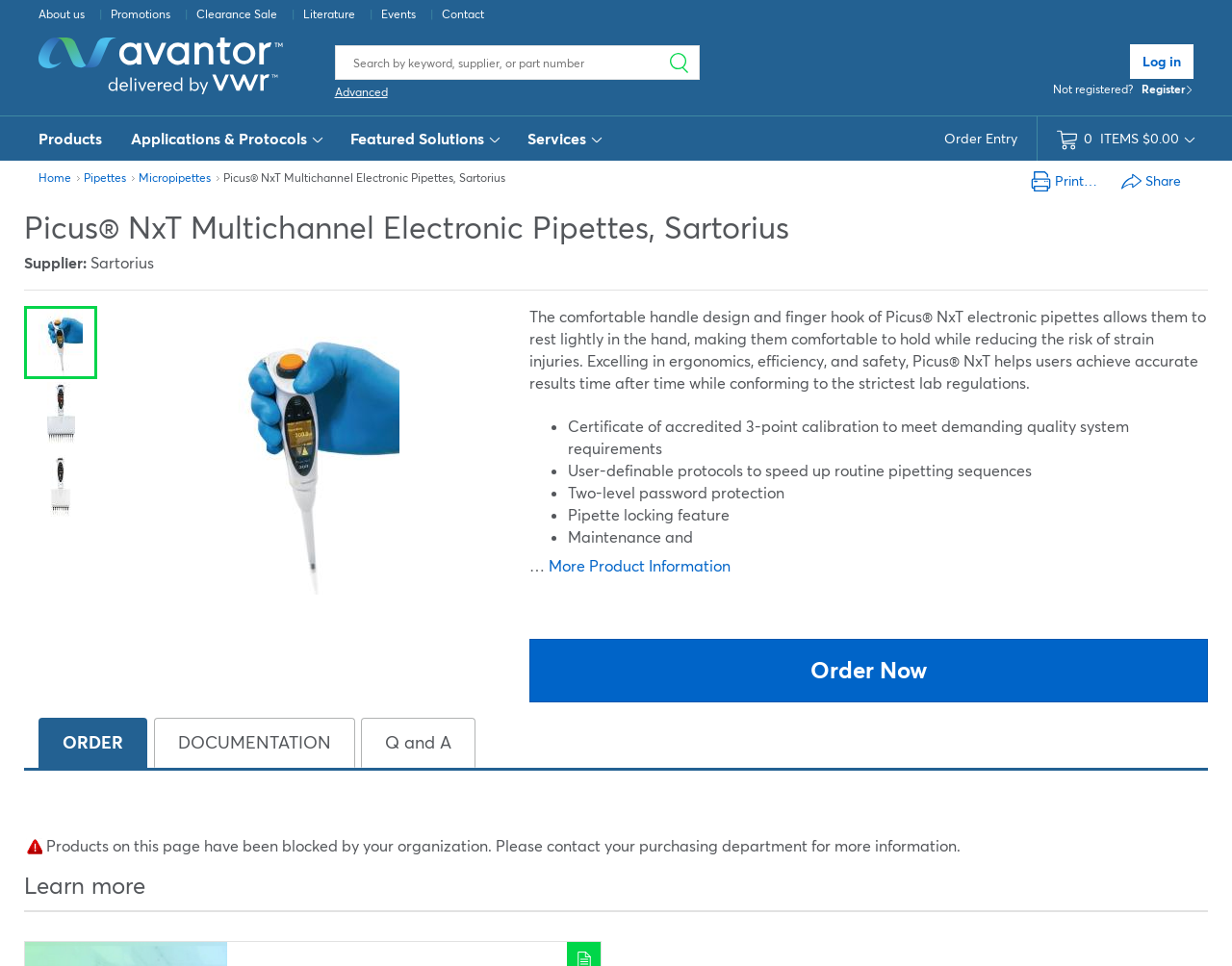Specify the bounding box coordinates for the region that must be clicked to perform the given instruction: "Search by keyword, supplier, or part number".

[0.271, 0.047, 0.536, 0.083]